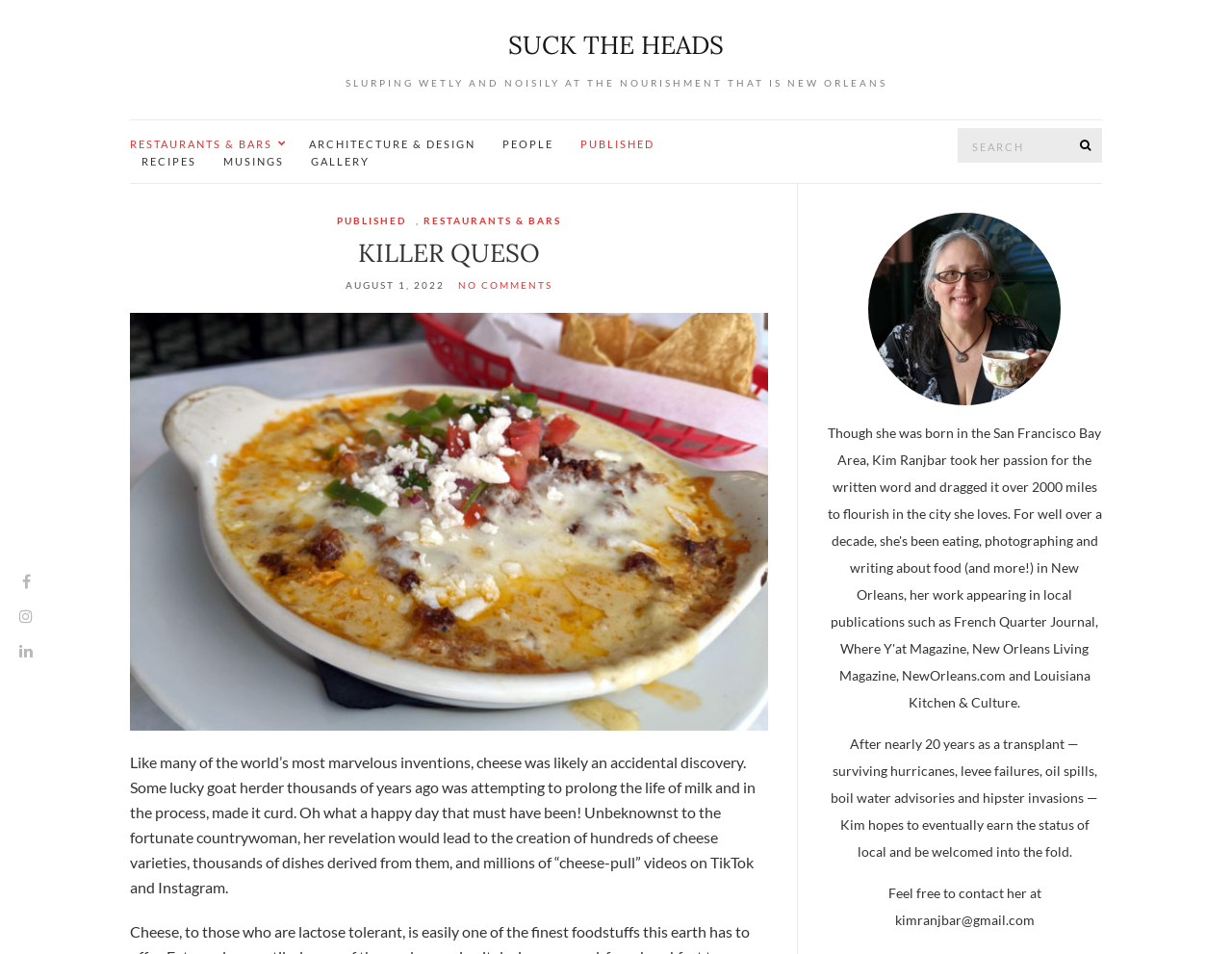Provide a one-word or one-phrase answer to the question:
How many years has the author been a transplant?

20 years